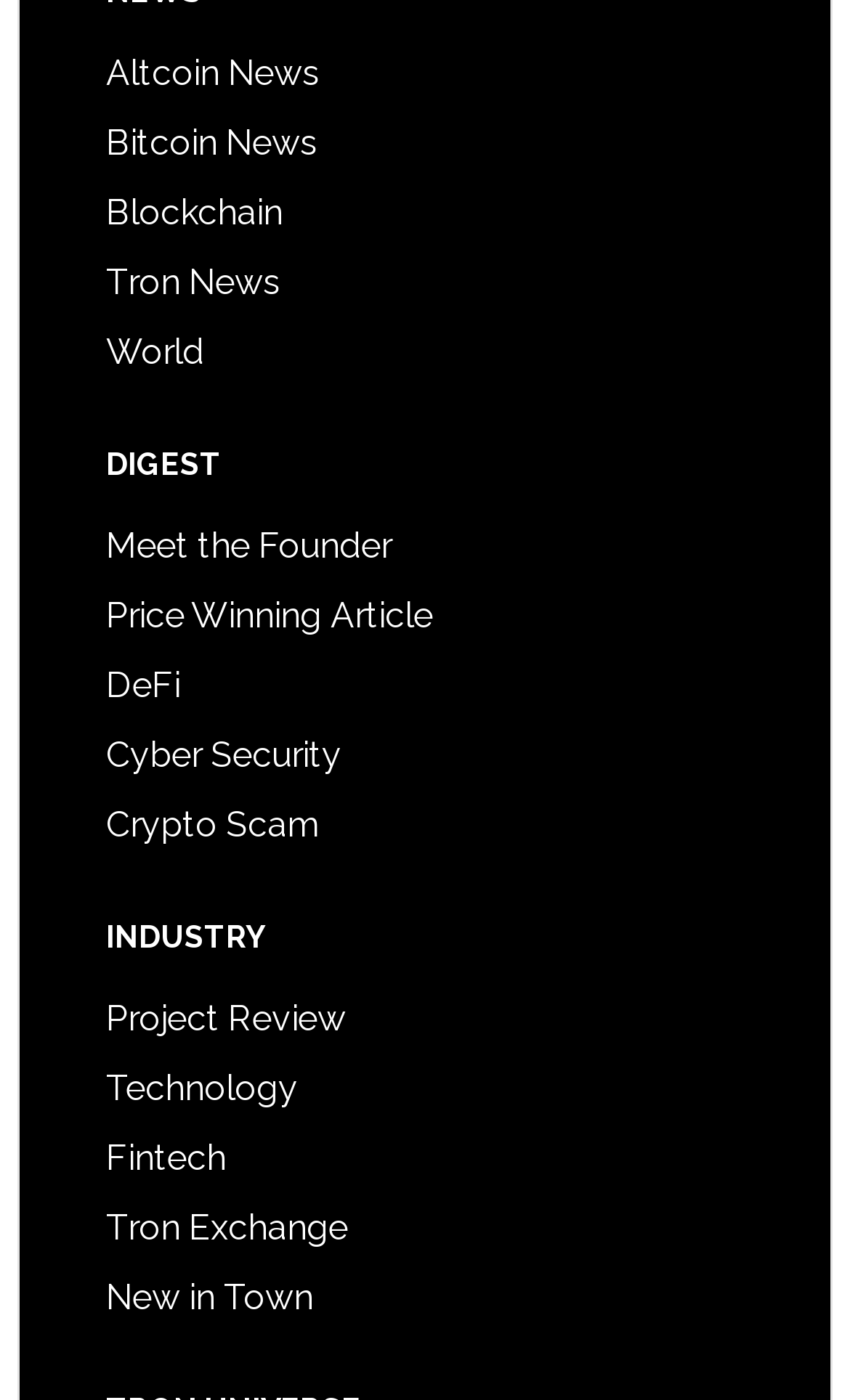Please identify the bounding box coordinates of the element's region that should be clicked to execute the following instruction: "Check out Project Review". The bounding box coordinates must be four float numbers between 0 and 1, i.e., [left, top, right, bottom].

[0.125, 0.712, 0.407, 0.742]